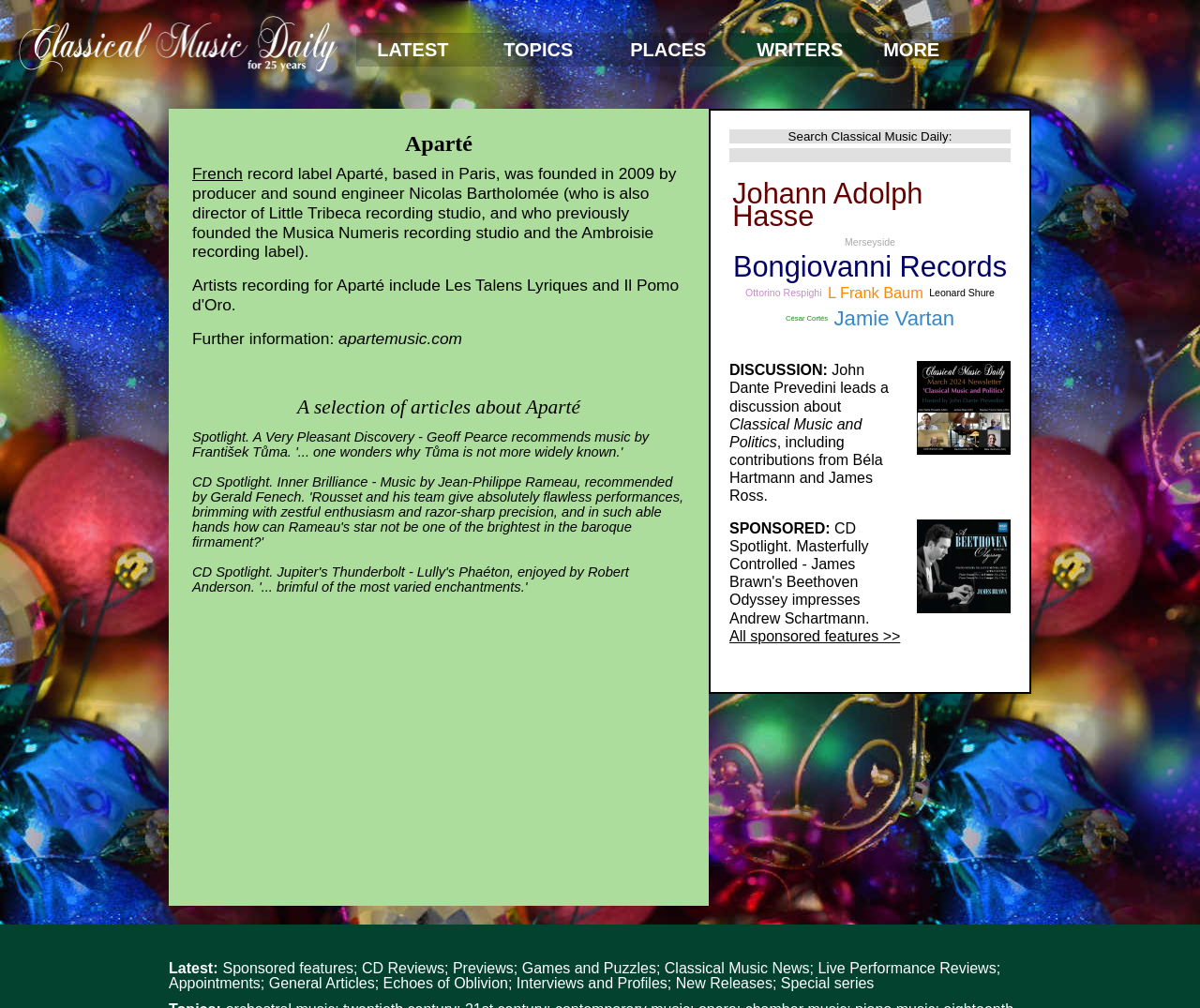Please analyze the image and give a detailed answer to the question:
What is the name of the newsletter mentioned on the webpage?

I found the answer by looking at the image 'March 2024 Newsletter - 'Classical Music and Politics' - Hosted by John Dante Prevedini' which indicates that the name of the newsletter is March 2024 Newsletter.